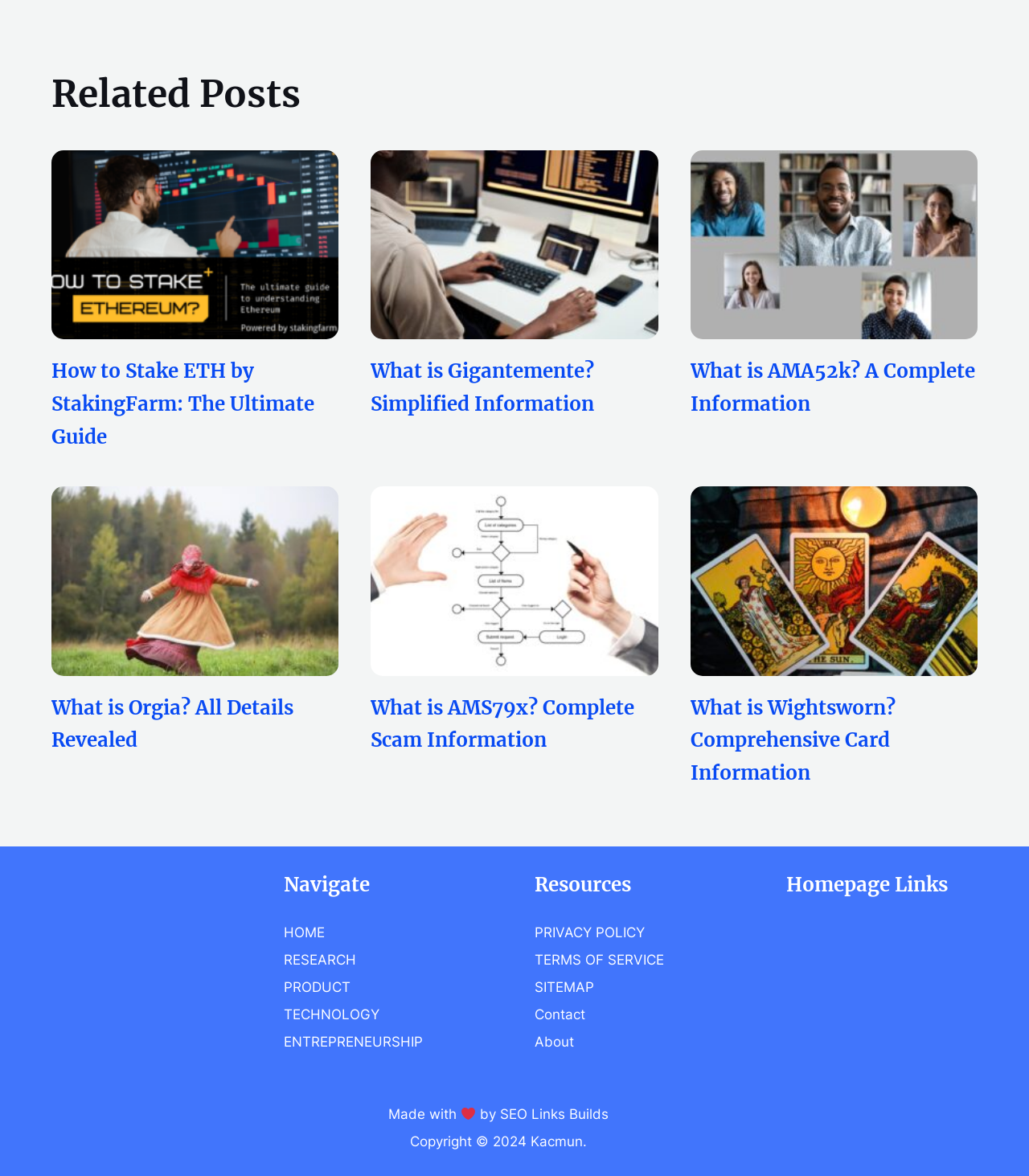Identify the bounding box for the element characterized by the following description: "SEO Links Builds".

[0.486, 0.941, 0.592, 0.954]